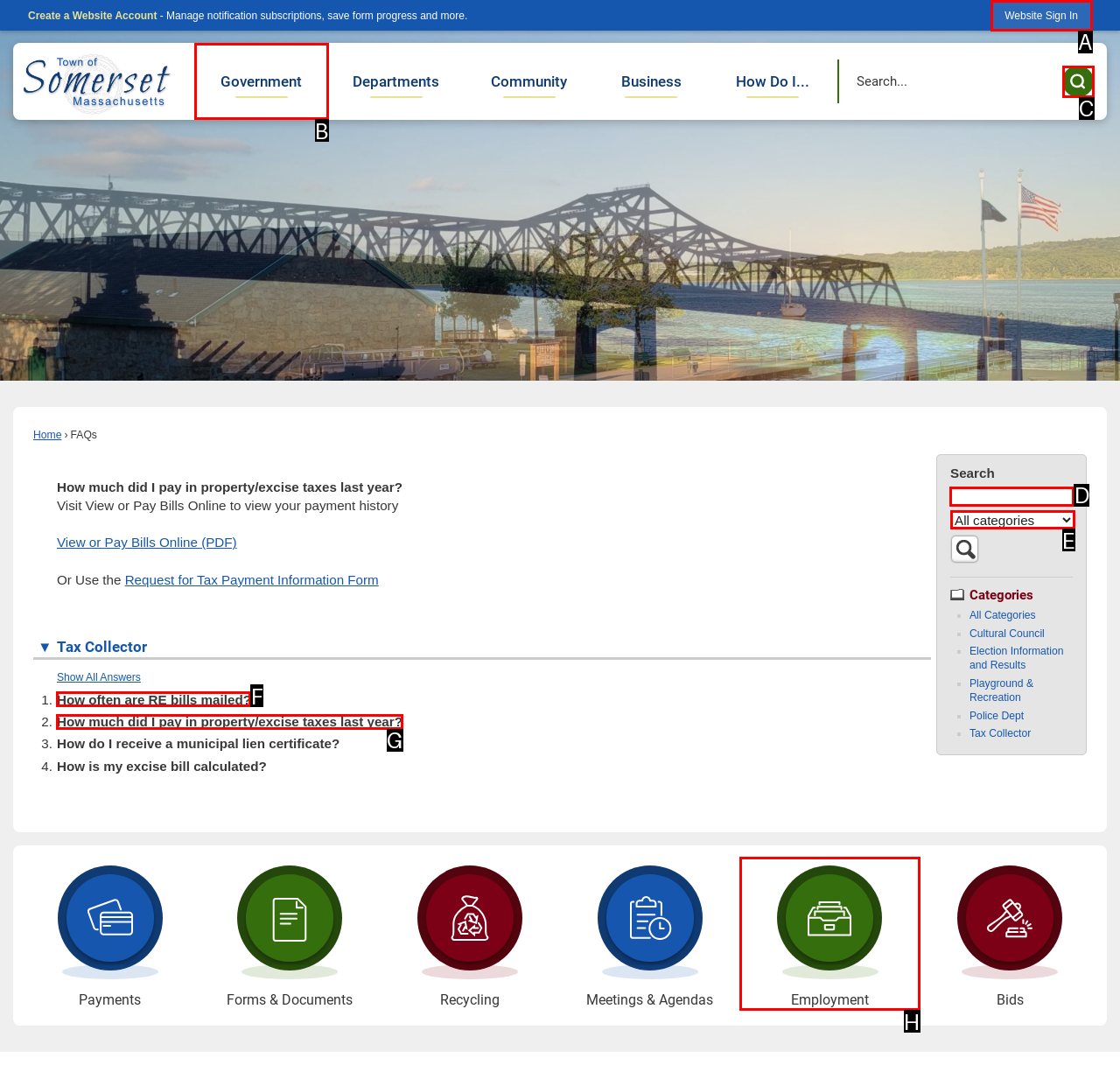Show which HTML element I need to click to perform this task: Search for tax payment information Answer with the letter of the correct choice.

D